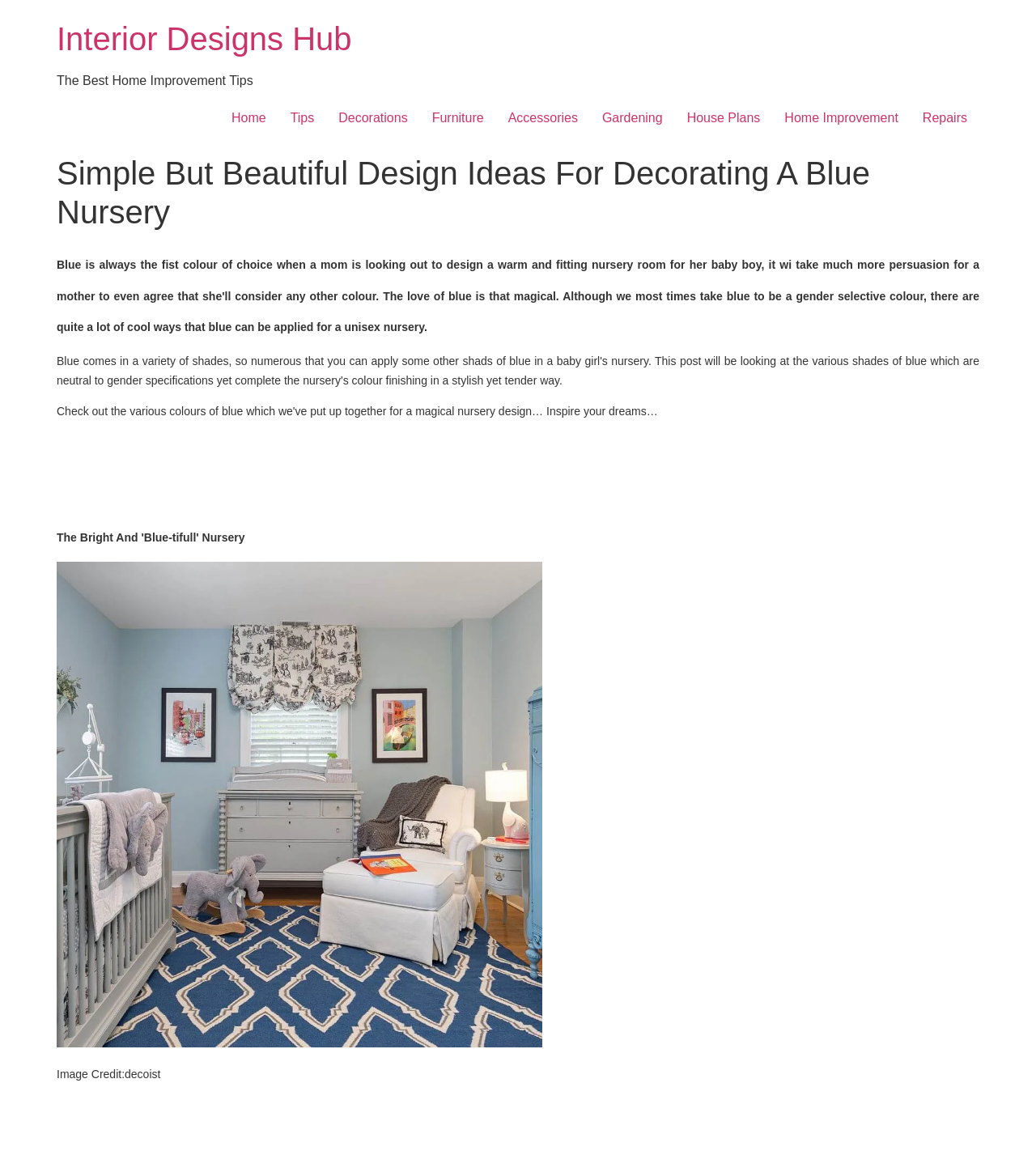Can you show the bounding box coordinates of the region to click on to complete the task described in the instruction: "View the image"?

[0.055, 0.488, 0.523, 0.91]